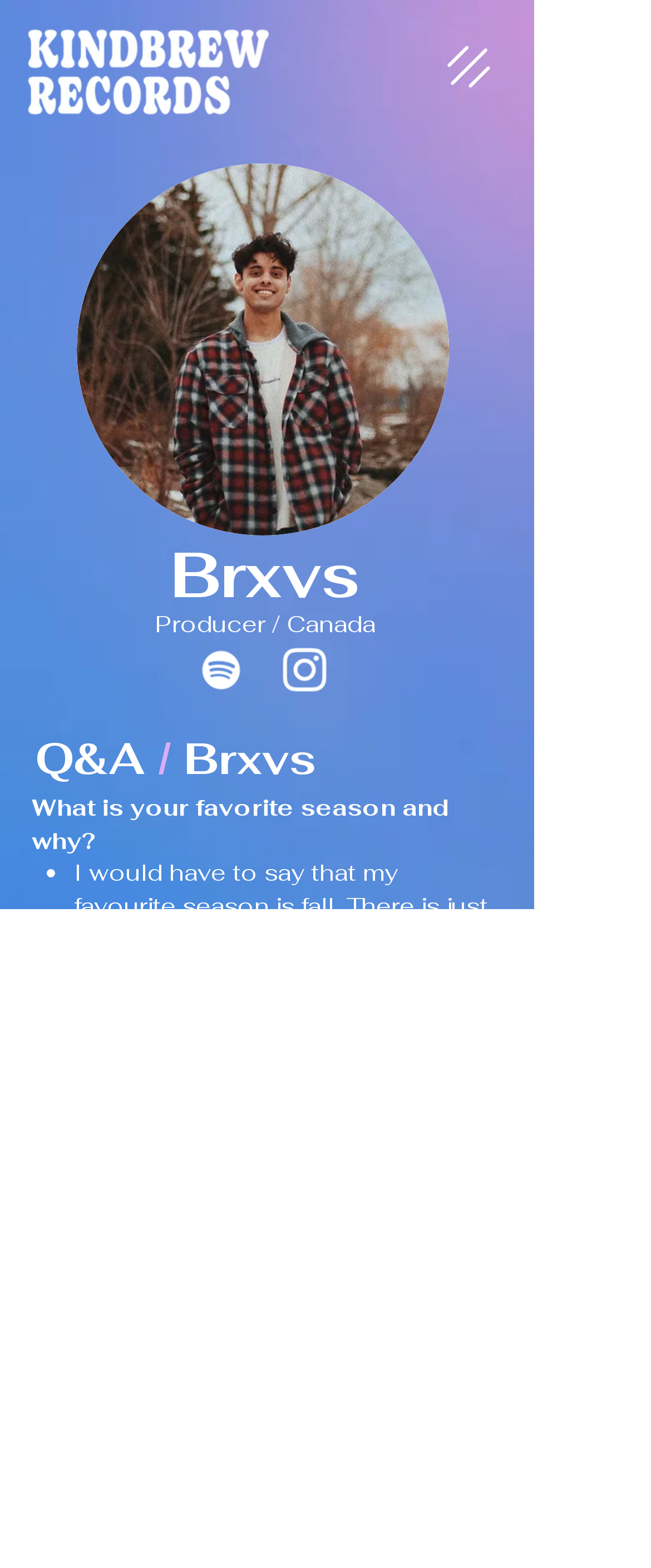What is the name of the producer?
Provide a fully detailed and comprehensive answer to the question.

The name of the producer can be found in the heading element with the text 'Brxvs' and also in the link element with the text 'Brxvs' which is a child of the root element.